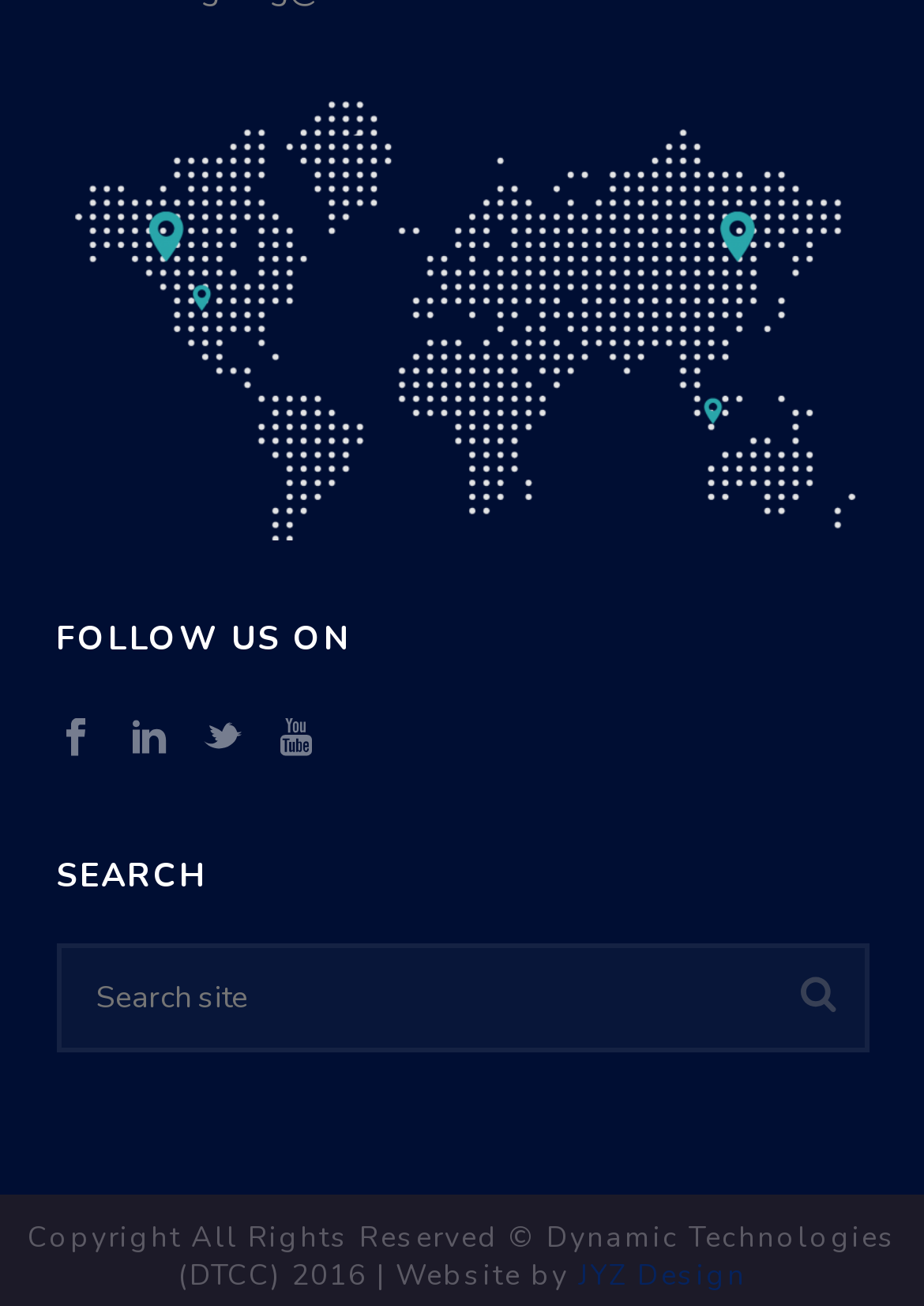Use one word or a short phrase to answer the question provided: 
What is the copyright year of the website?

2016